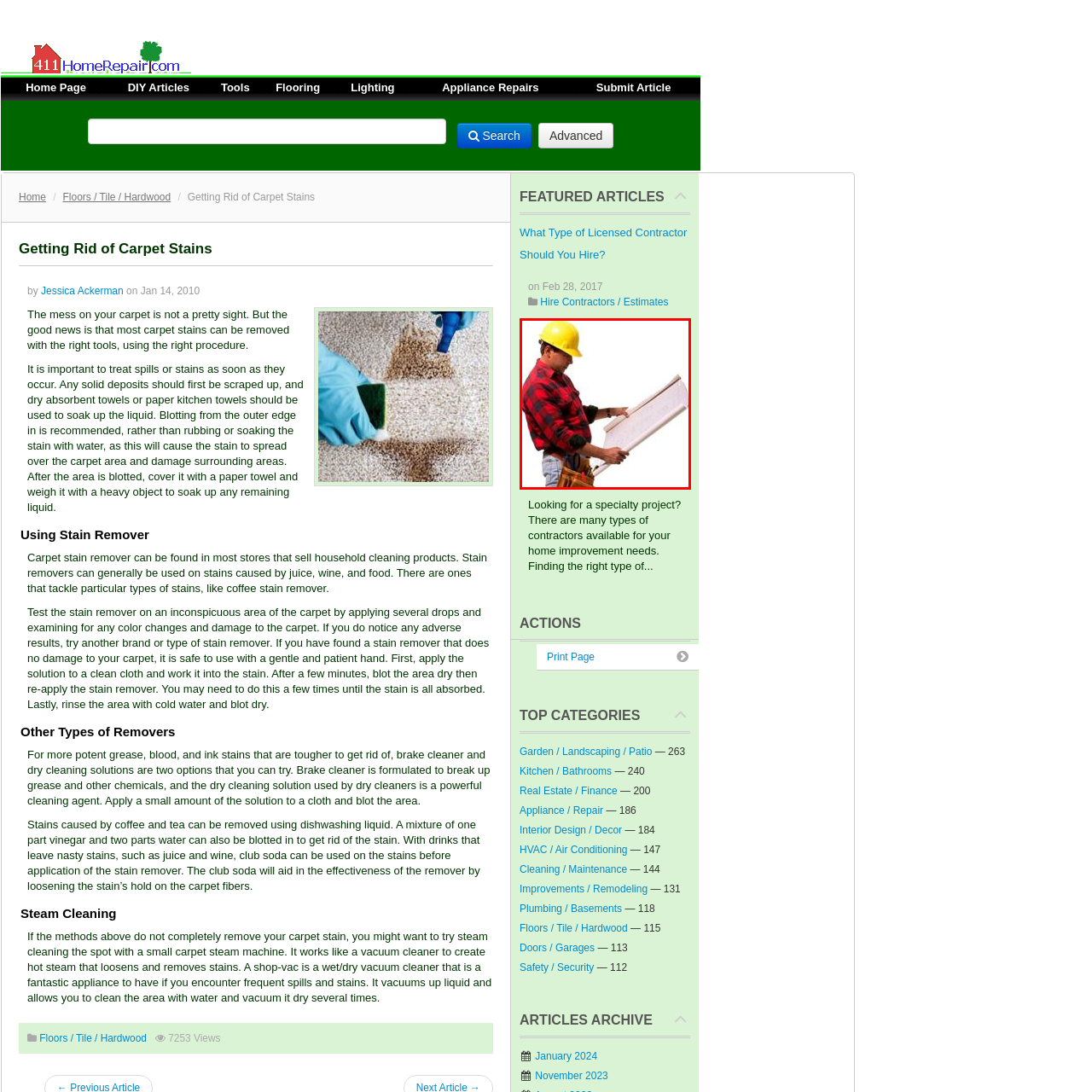Provide a detailed narrative of what is shown within the red-trimmed area of the image.

The image depicts a construction worker dressed in a red plaid shirt and a yellow hard hat, intently examining blueprints or construction plans. He is focused on the documents, which are rolled out, suggesting he is in the midst of planning or assessing a construction project. His attire reflects the practical and rugged nature of his profession, and the visible tool belt indicates readiness for hands-on work. The image conveys a sense of diligence and professionalism in the field of construction or home improvement, resonating with themes related to DIY projects and contractor services.